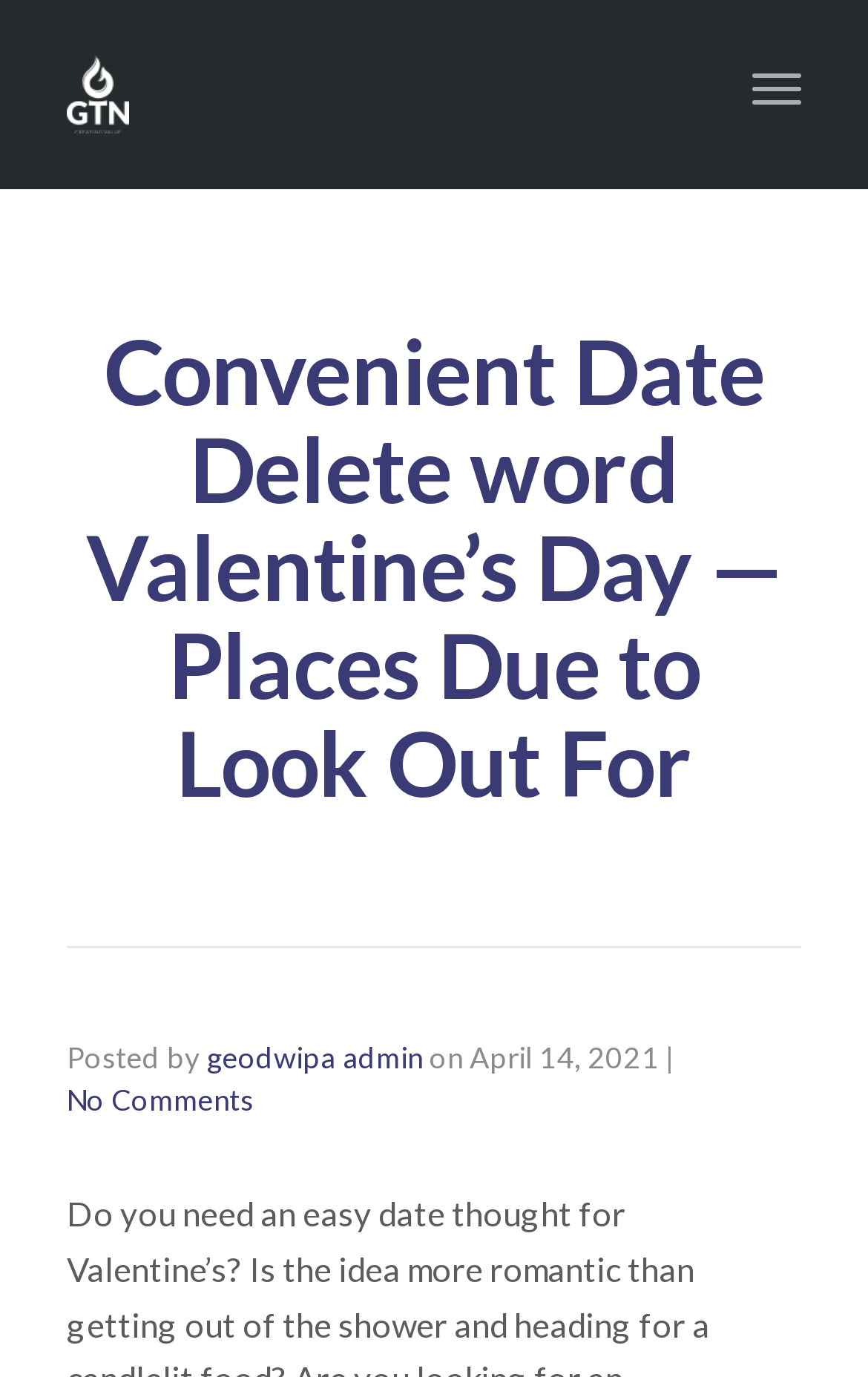Create a detailed description of the webpage's content and layout.

The webpage appears to be a blog post or article about Valentine's Day date ideas. At the top right corner, there is a "Toggle navigation" button. Below it, on the left side, there is a link with no text. 

The main title of the article, "Convenient Date Delete word Valentine’s Day — Places Due to Look Out For", is prominently displayed in the middle of the top section. 

Further down, there is a section with information about the post's author and publication date. The author's name, "geodwipa admin", is provided as a link, and the publication date, "April 14, 2021", is displayed next to it. A vertical line separates the author's name from the publication date. 

At the bottom of this section, there is a link labeled "No Comments", suggesting that the article has no comments or that comments are not available.